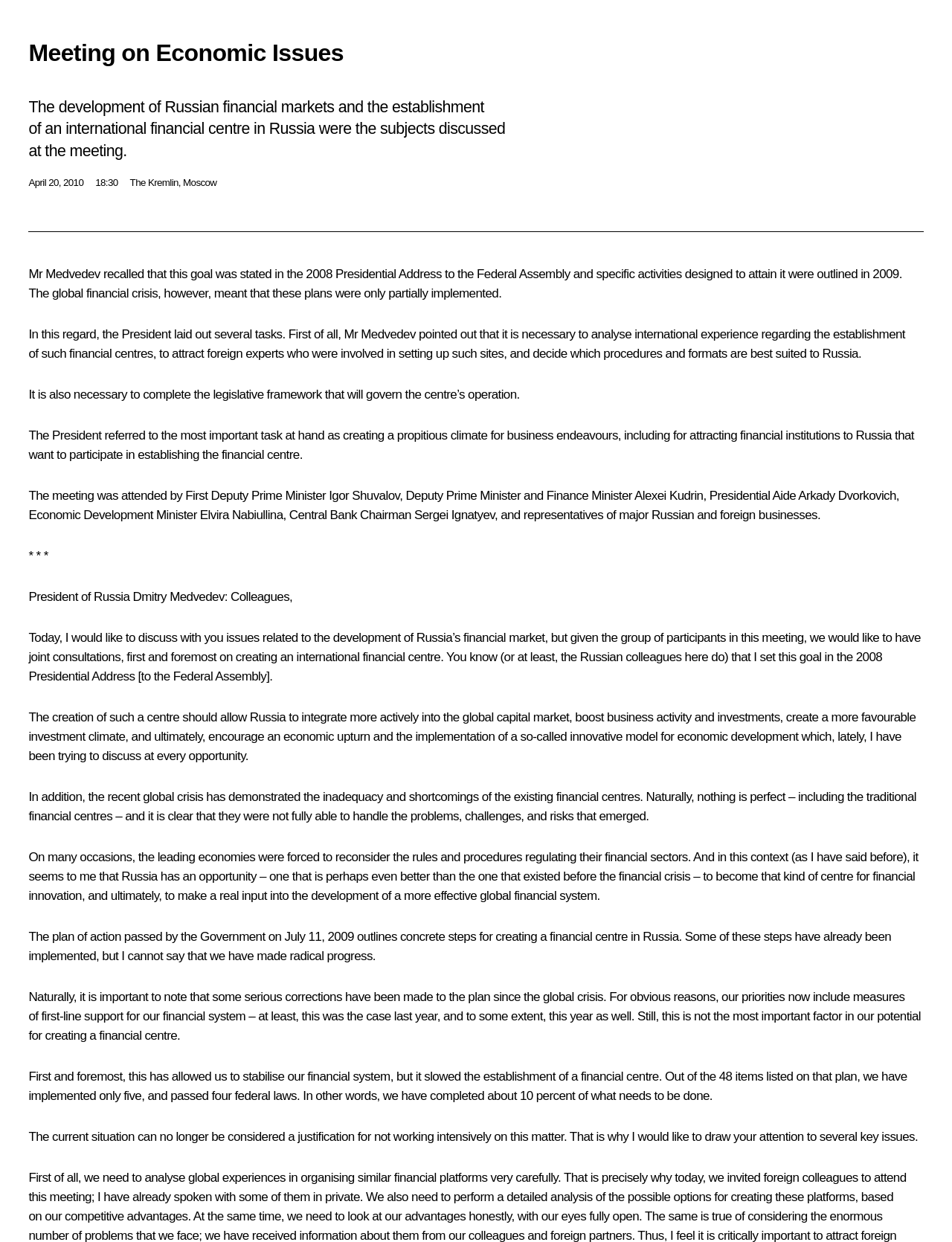How many items were listed in the plan for creating a financial centre?
Please provide a single word or phrase based on the screenshot.

48